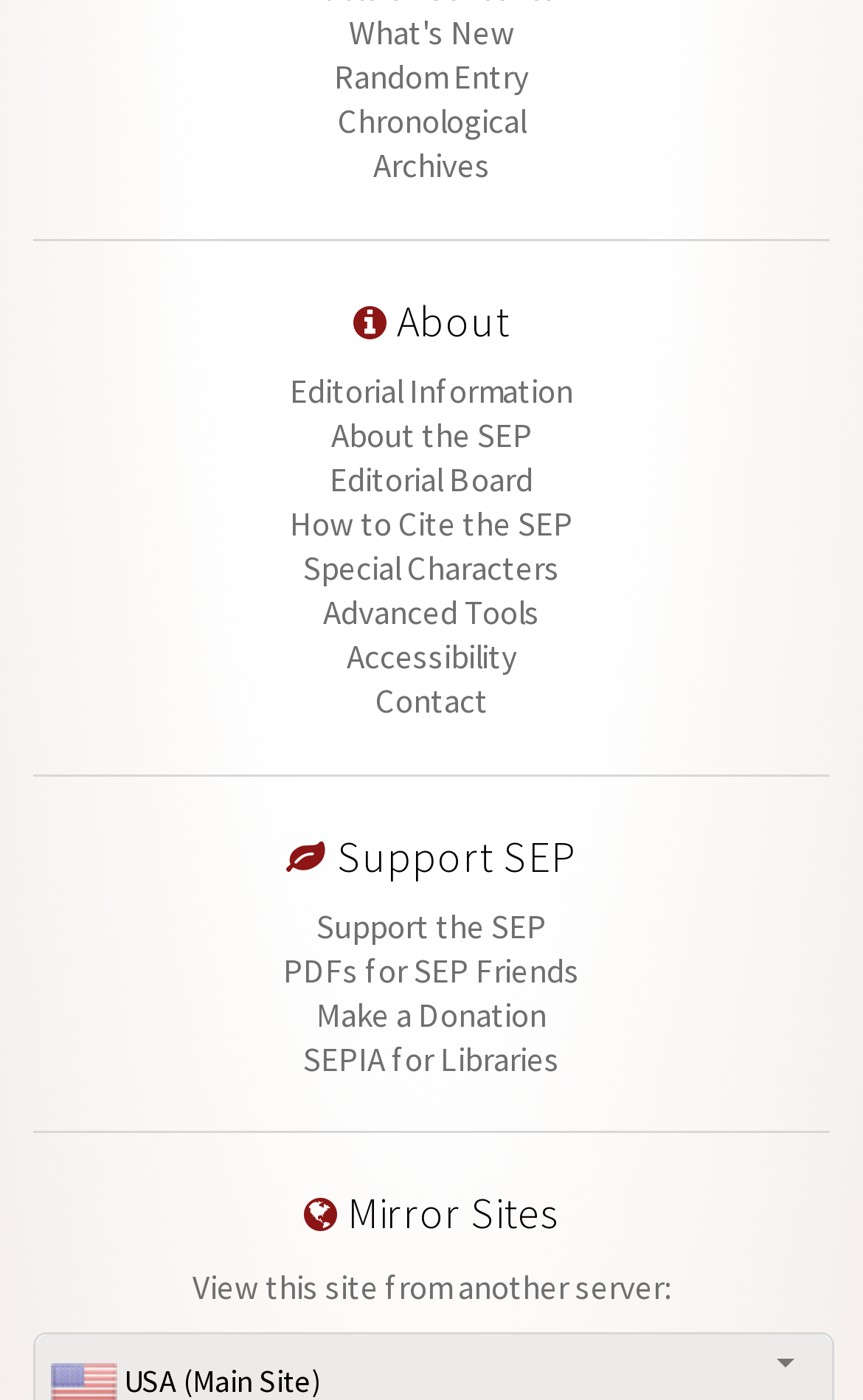Determine the bounding box coordinates of the clickable region to execute the instruction: "Go to intranet". The coordinates should be four float numbers between 0 and 1, denoted as [left, top, right, bottom].

None